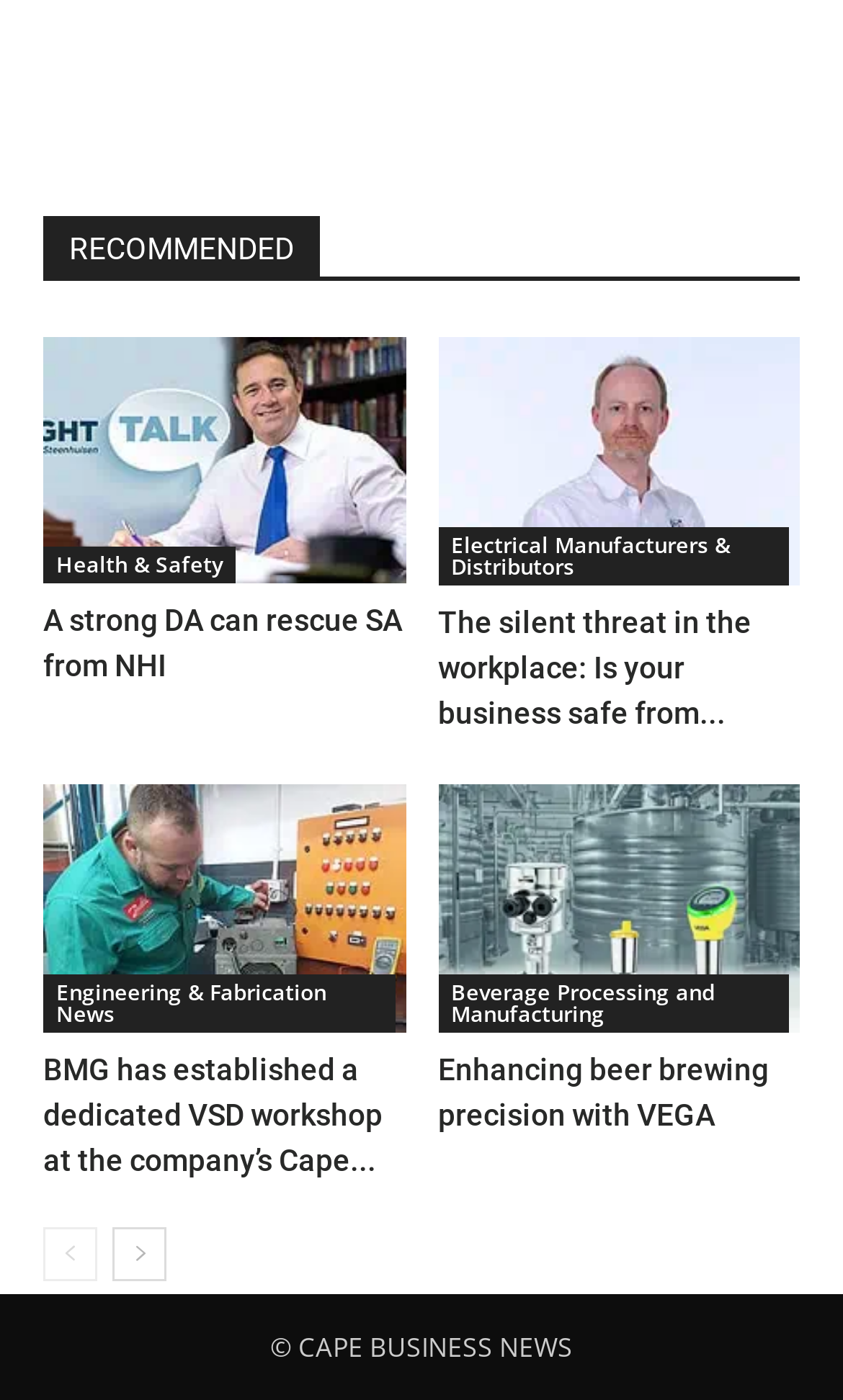Look at the image and give a detailed response to the following question: How many articles are on this page?

I counted the number of headings on the page, which are 'RECOMMENDED', 'A strong DA can rescue SA from NHI', 'The silent threat in the workplace: Is your business safe from electrical hazards?', 'BMG has established a dedicated VSD workshop at the company’s Cape Town engineering facility', and 'Enhancing beer brewing precision with VEGA'. Each heading corresponds to an article, so there are 5 articles on this page.